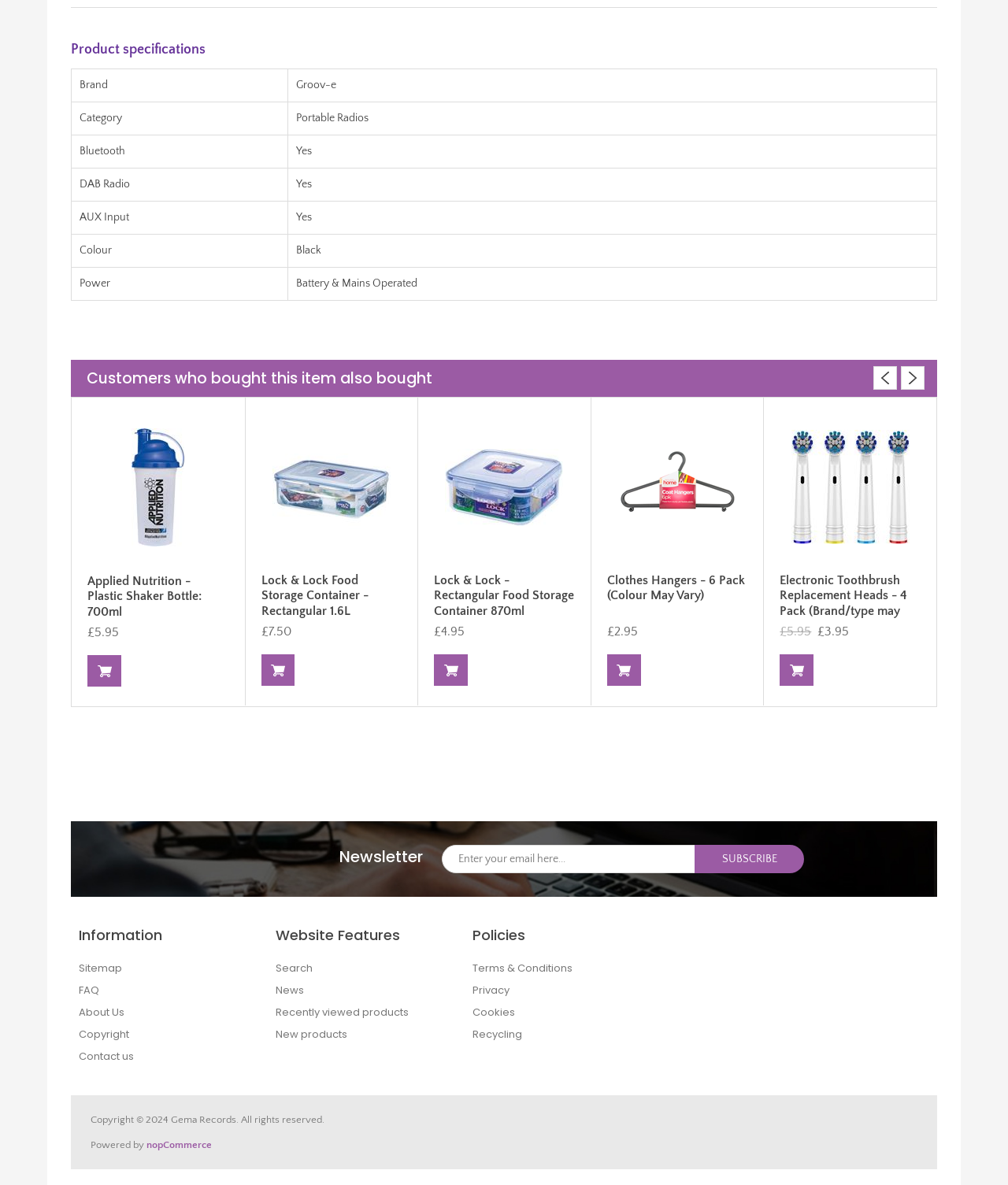Pinpoint the bounding box coordinates of the element that must be clicked to accomplish the following instruction: "Add Lock & Lock Food Storage Container - Rectangular 1.6L to cart". The coordinates should be in the format of four float numbers between 0 and 1, i.e., [left, top, right, bottom].

[0.259, 0.552, 0.293, 0.579]